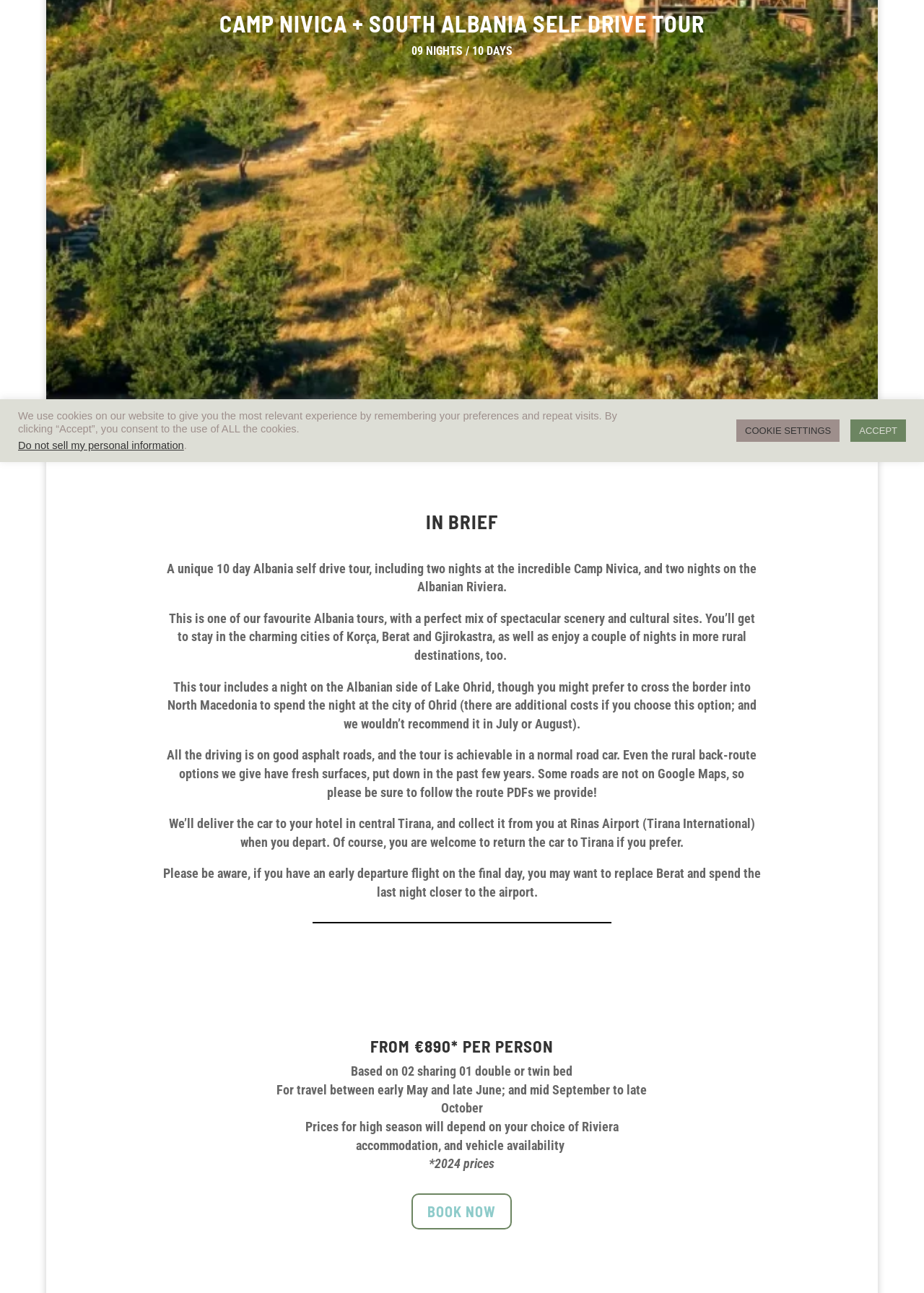Using the description: "ACCEPT", identify the bounding box of the corresponding UI element in the screenshot.

[0.921, 0.324, 0.98, 0.342]